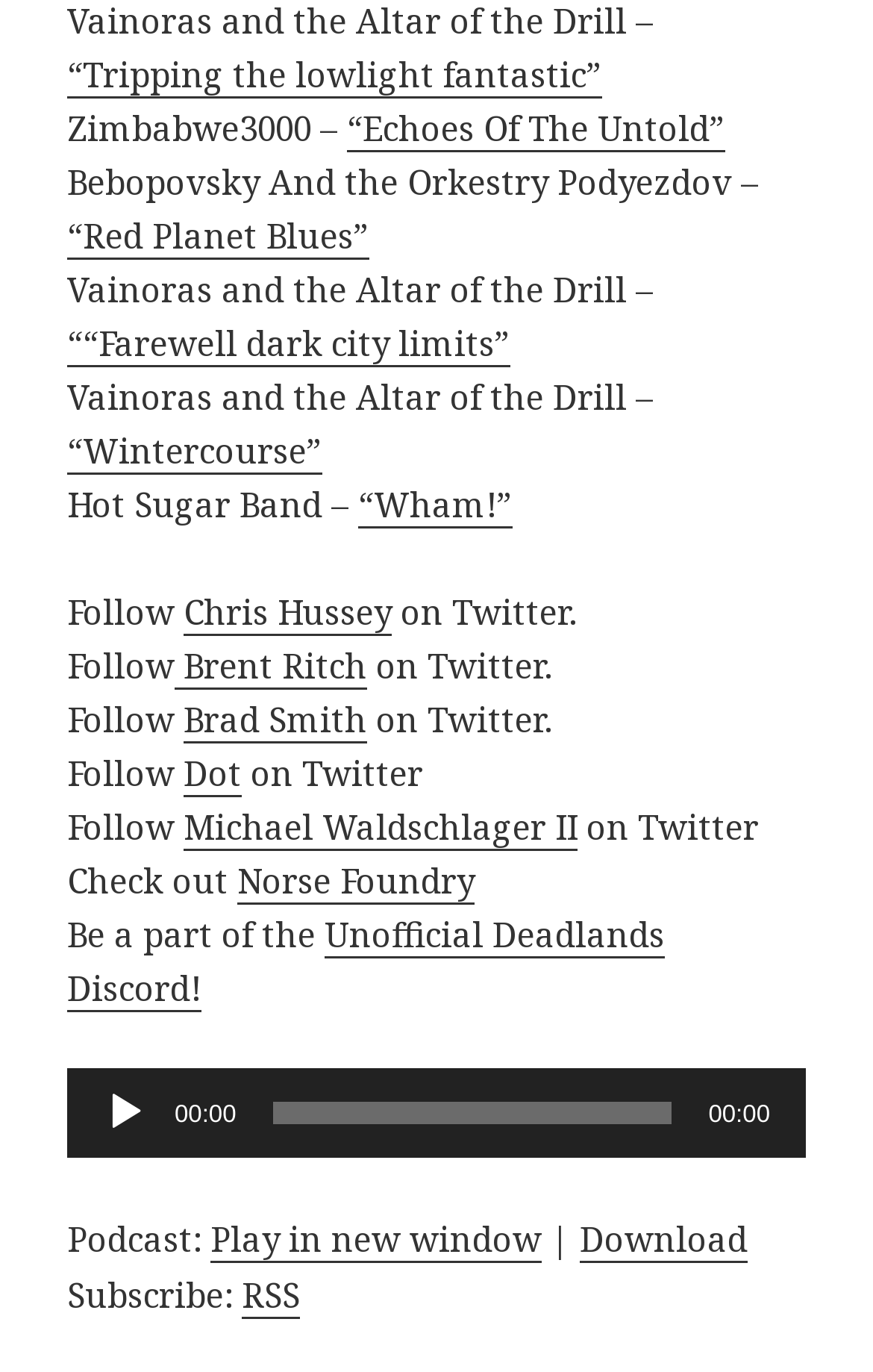What social media platforms can you follow the podcast on?
Based on the image, answer the question in a detailed manner.

The webpage provides links to follow the podcast on Twitter, with multiple instances of 'Follow on Twitter' and links to specific Twitter handles.